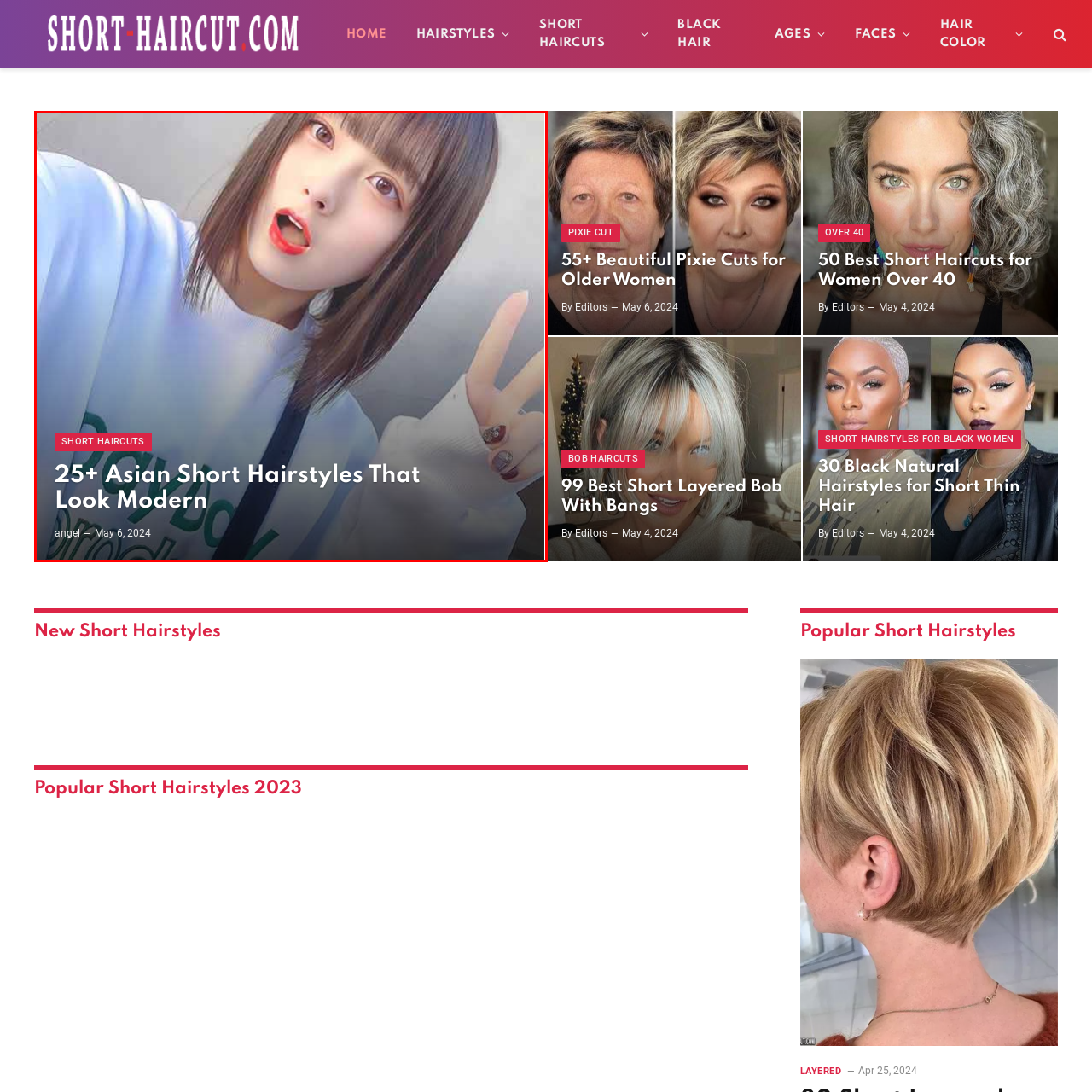Describe the contents of the image that is surrounded by the red box in a detailed manner.

The image features a young person showcasing a trendy short hairstyle, characterized by sleek, straight, and slightly layered hair that frames their face. They are smiling and making a playful peace sign gesture, which adds a lively and youthful vibe. The background is softly blurred, emphasizing the subject's expressive features, including a bold red lip color that adds a pop of brightness. 

This image is part of an article titled "25+ Asian Short Hairstyles That Look Modern," highlighting contemporary haircut ideas ideal for those seeking fresh, stylish looks. The author, referred to as "angel," published this piece on May 6, 2024. A prominent banner below the image categorizes it under "Short Haircuts," aligning with the article's focus on modern hairstyles.